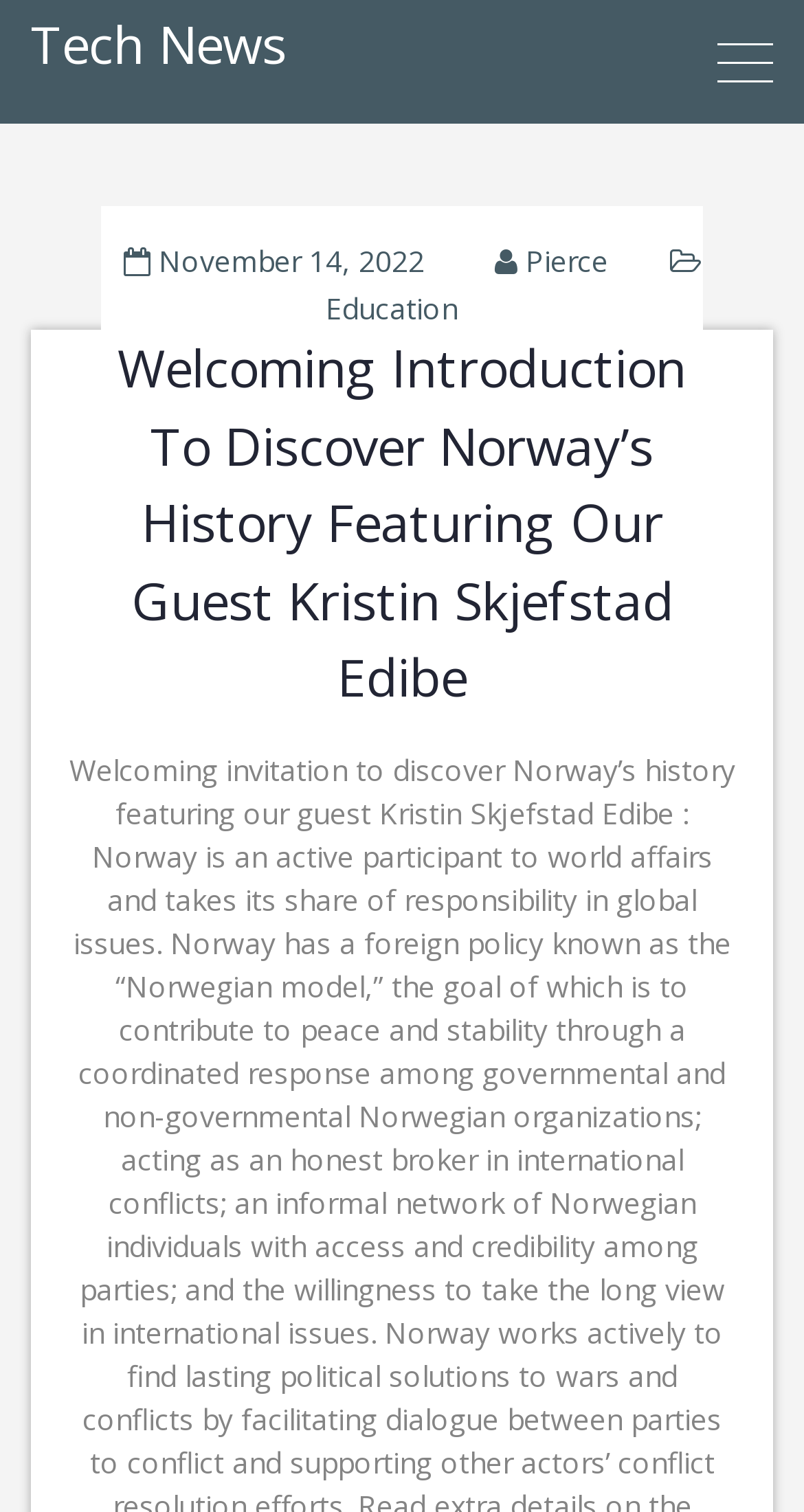What is the main topic of the article?
Examine the image and give a concise answer in one word or a short phrase.

Norway's history